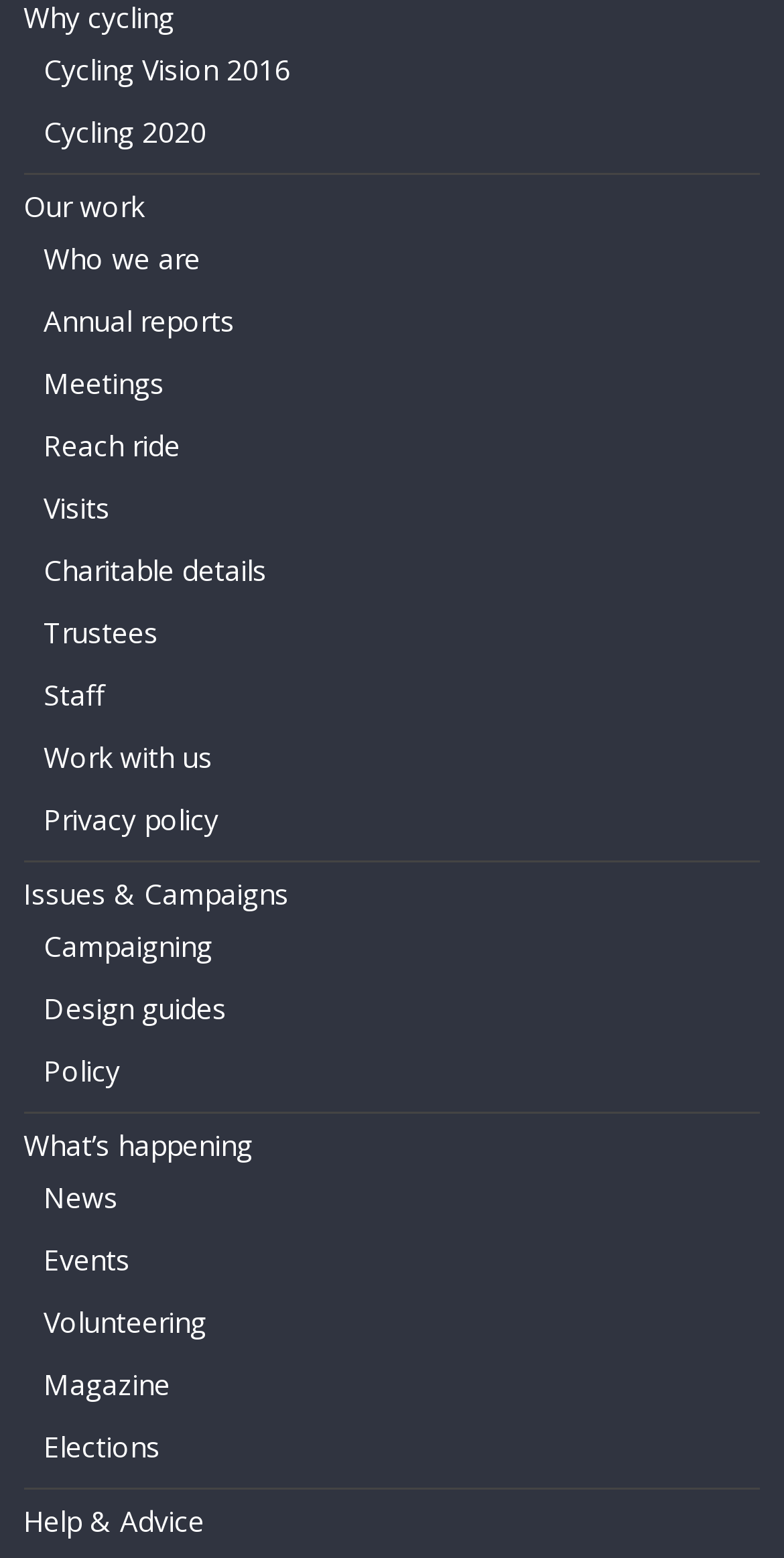Give a succinct answer to this question in a single word or phrase: 
What type of reports are available on the website?

Annual reports